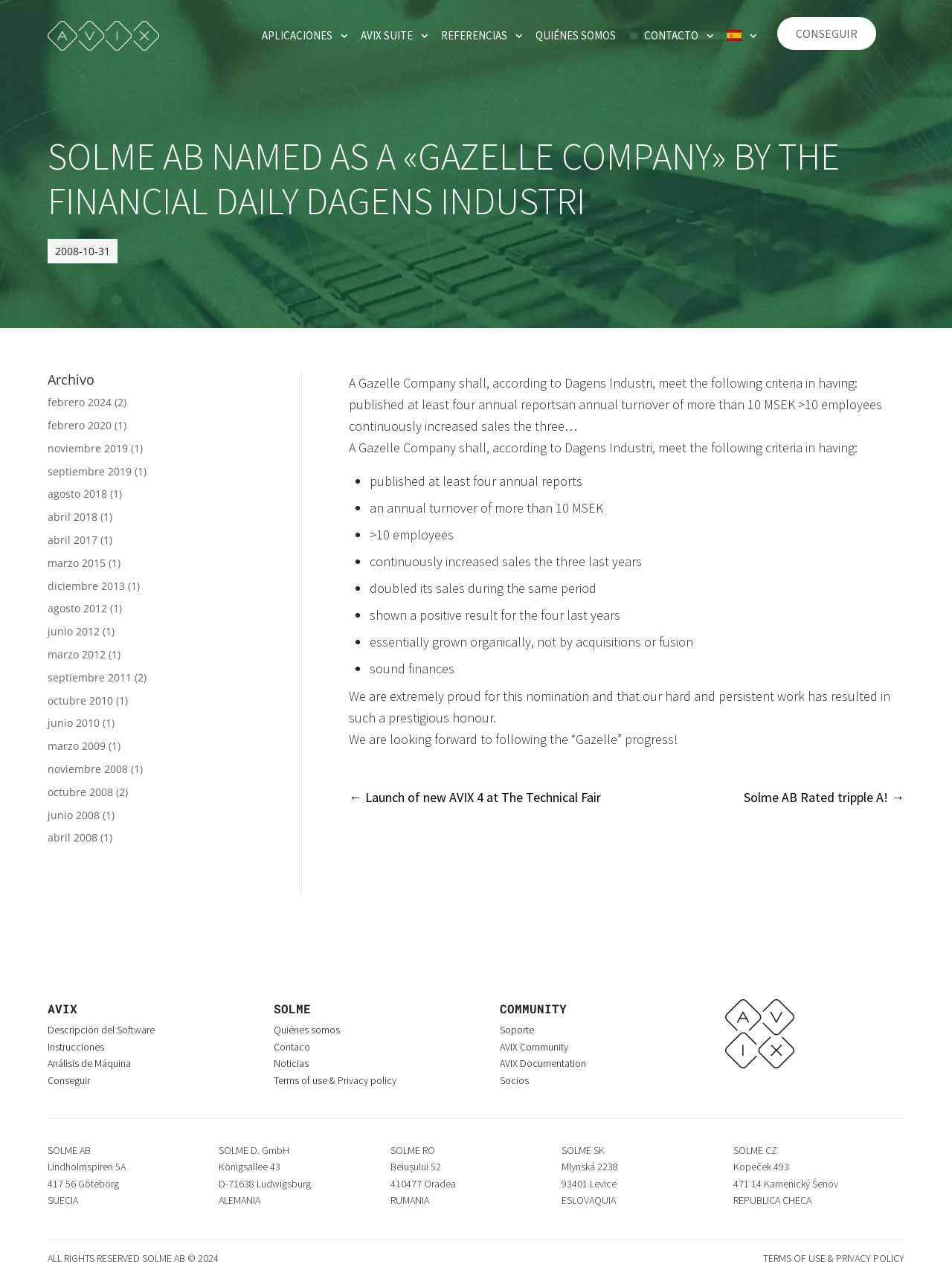Identify the bounding box coordinates of the section to be clicked to complete the task described by the following instruction: "Read about 'A Gazelle Company'". The coordinates should be four float numbers between 0 and 1, formatted as [left, top, right, bottom].

[0.366, 0.295, 0.927, 0.342]